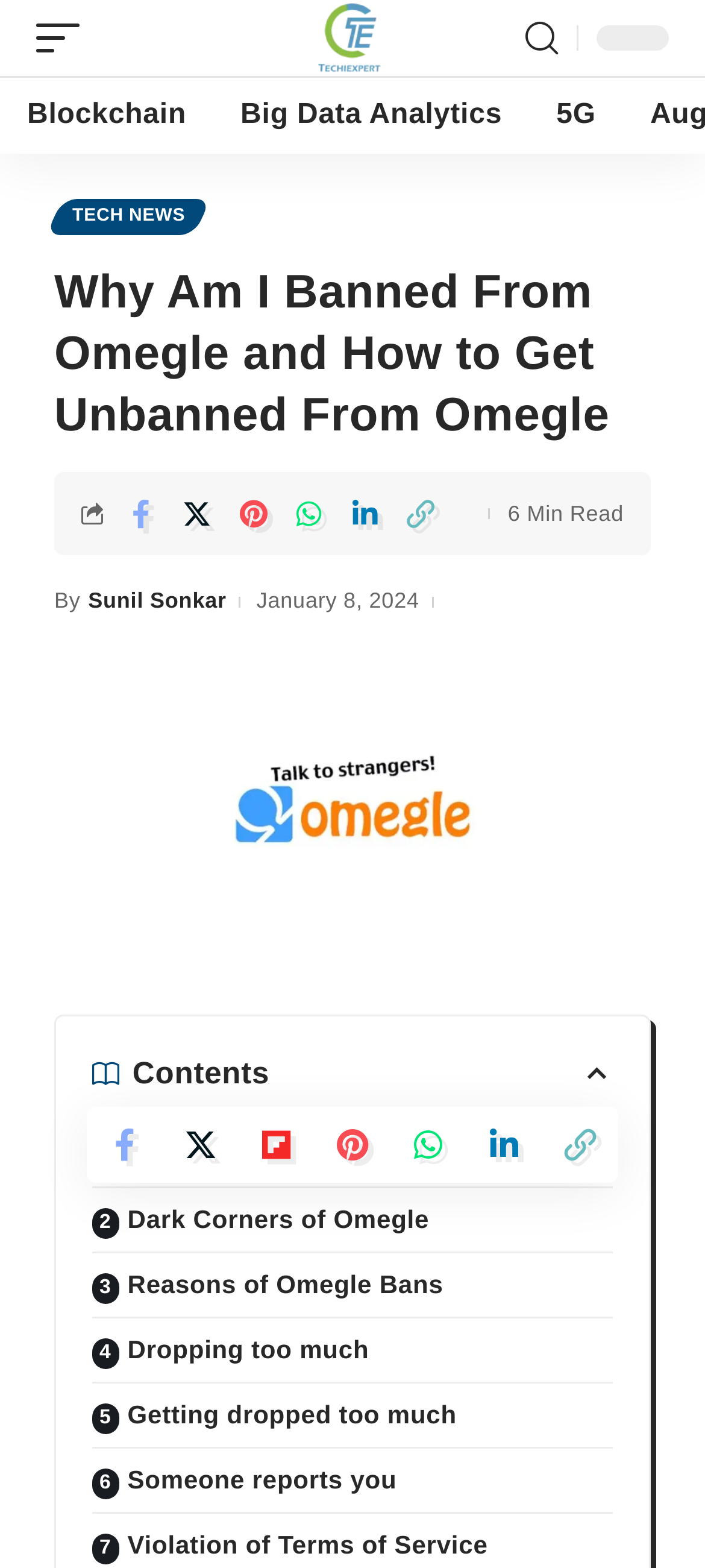Respond to the question below with a single word or phrase:
What is the estimated reading time of the article?

6 minutes